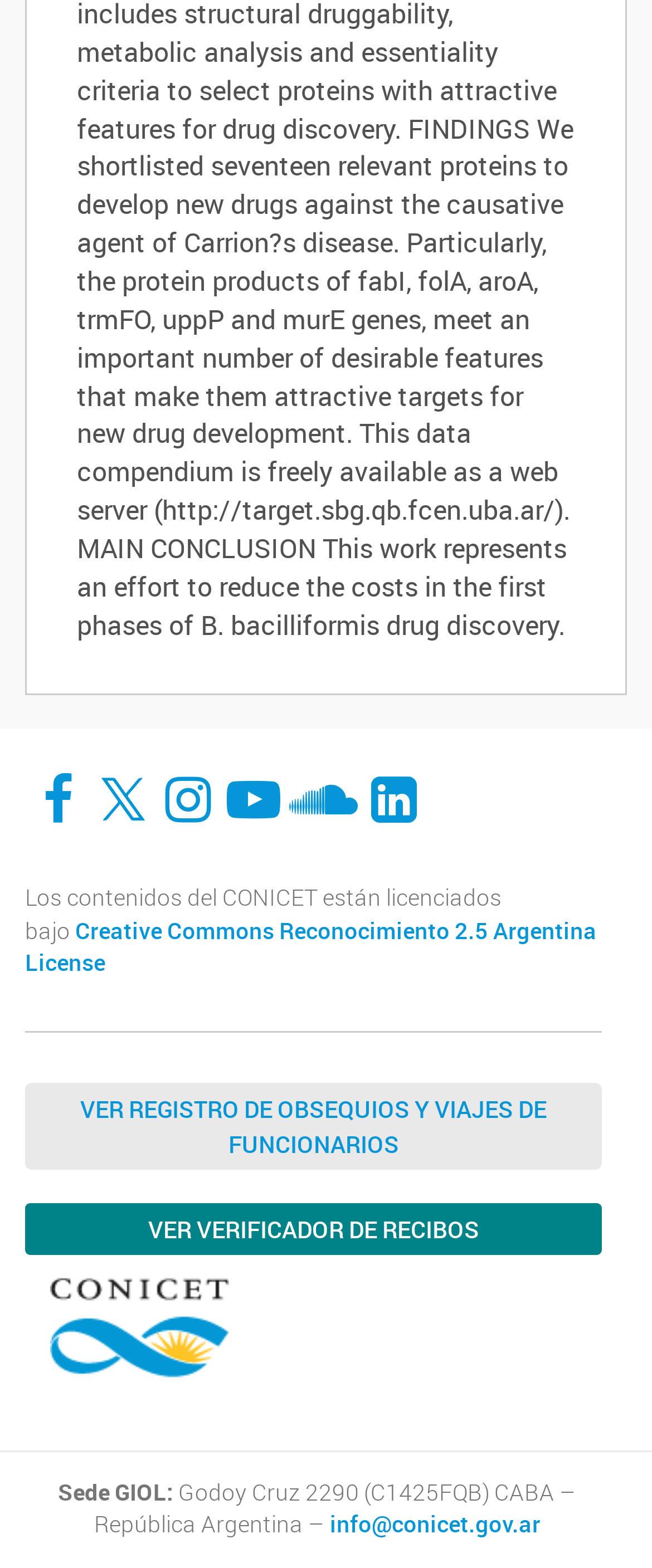Calculate the bounding box coordinates for the UI element based on the following description: "Instagram". Ensure the coordinates are four float numbers between 0 and 1, i.e., [left, top, right, bottom].

[0.244, 0.494, 0.333, 0.528]